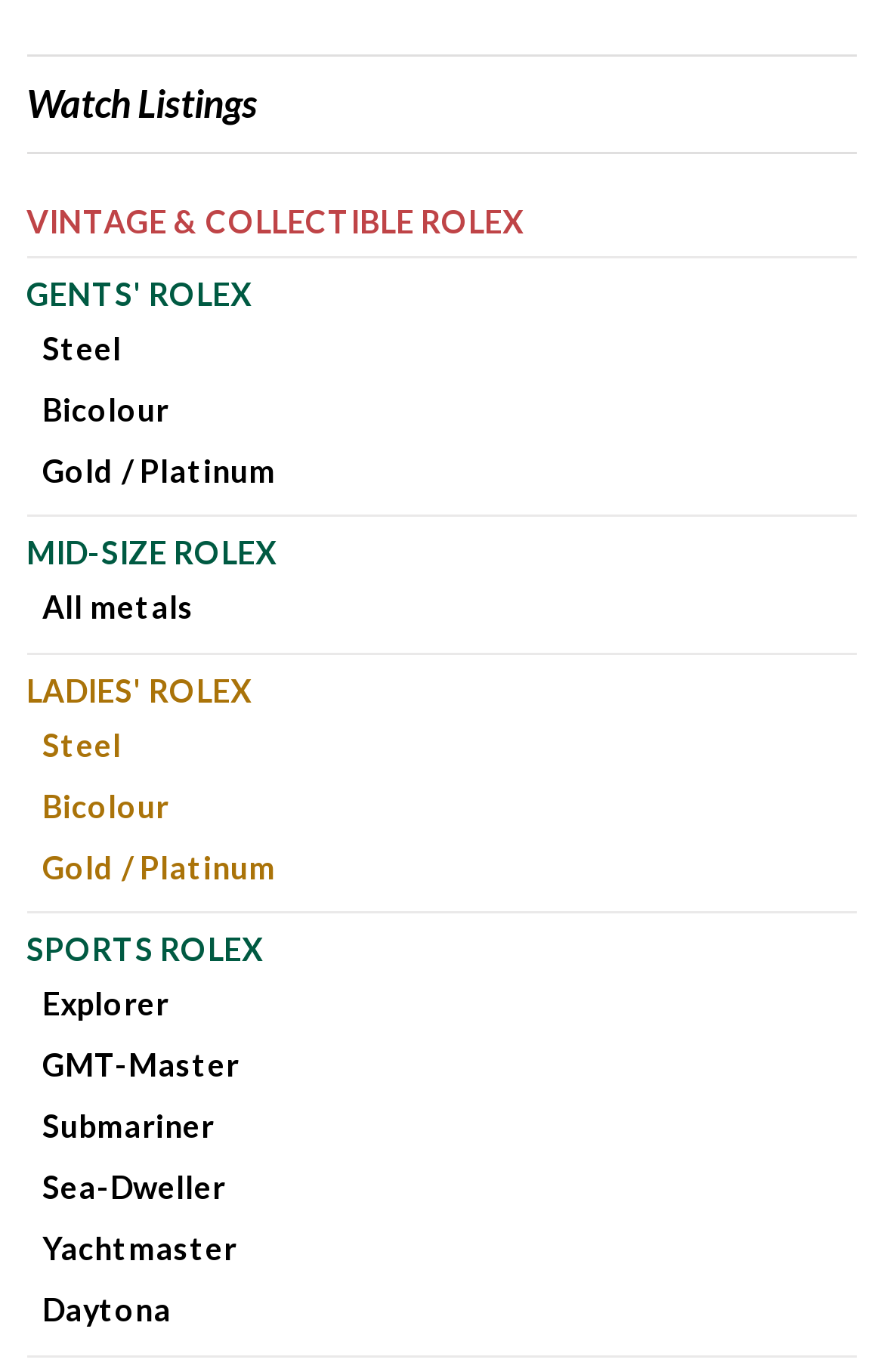Please identify the bounding box coordinates of the area that needs to be clicked to follow this instruction: "Learn about Submariner Rolex watches".

[0.048, 0.806, 0.242, 0.835]